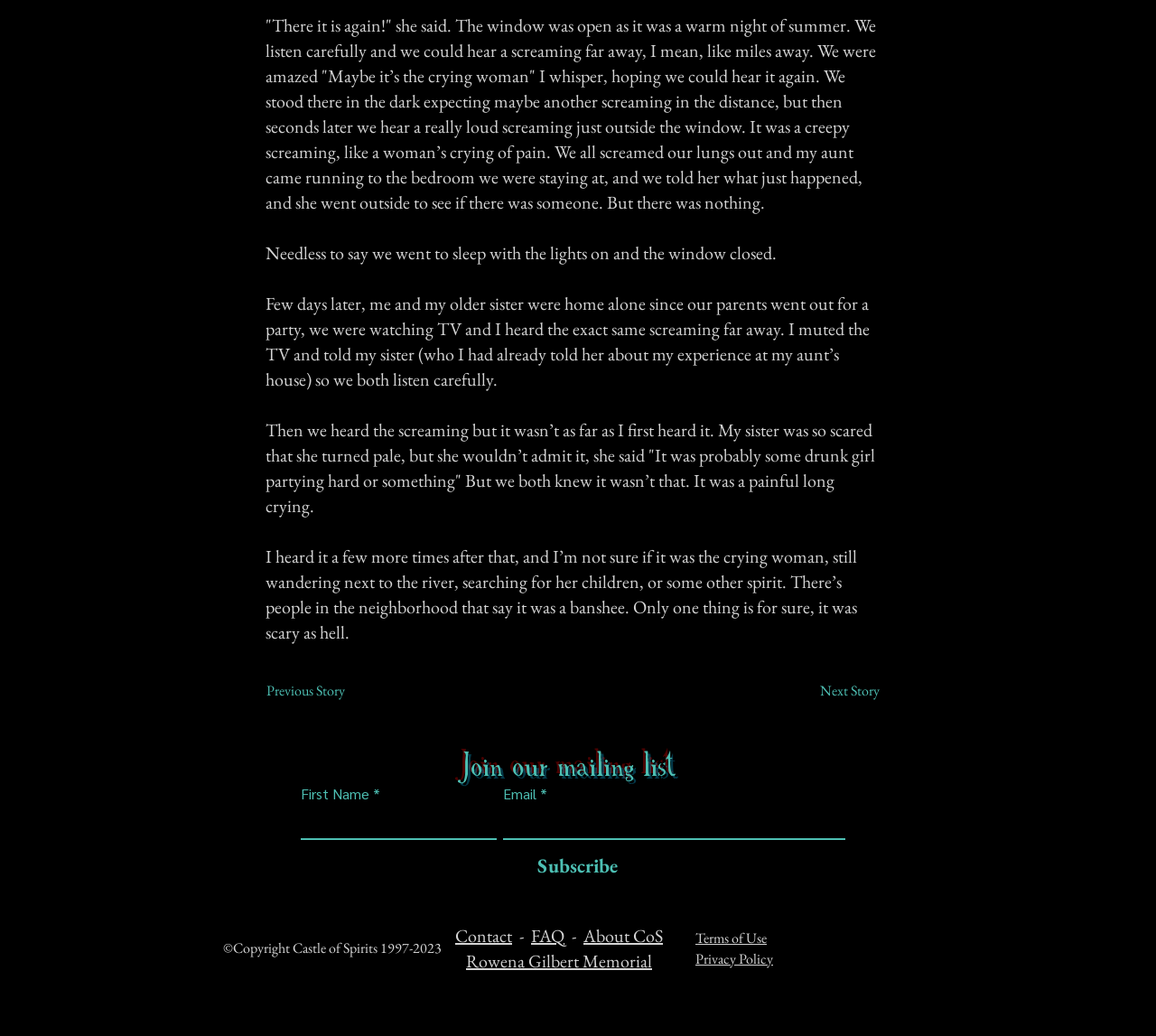Locate the bounding box coordinates of the area to click to fulfill this instruction: "Check the 'FAQ' section". The bounding box should be presented as four float numbers between 0 and 1, in the order [left, top, right, bottom].

[0.459, 0.892, 0.488, 0.915]